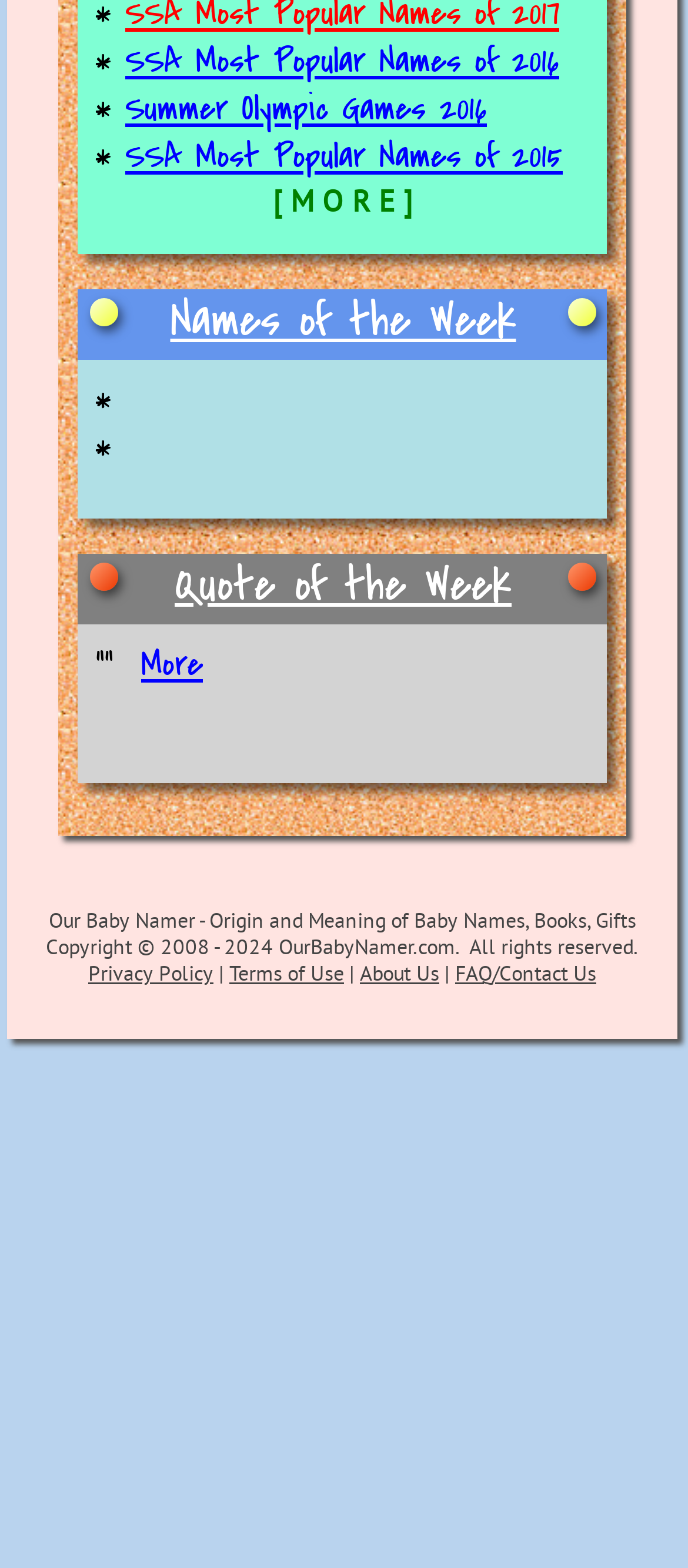Using the information in the image, give a comprehensive answer to the question: 
What type of information can be found on this website?

I determined the type of information that can be found on this website by looking at the static text elements and links, which suggest that the website provides information about baby names, their origins, and meanings.